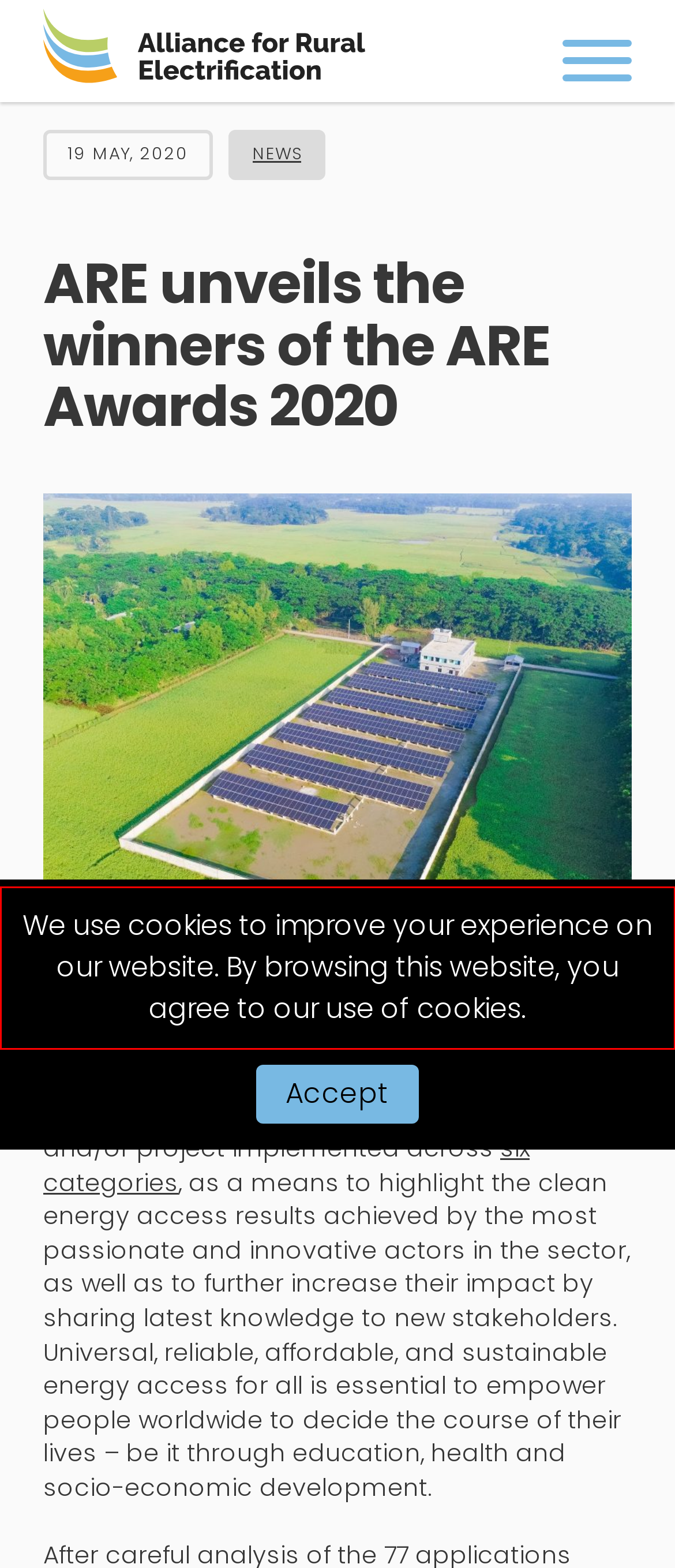From the given screenshot of a webpage, identify the red bounding box and extract the text content within it.

We use cookies to improve your experience on our website. By browsing this website, you agree to our use of cookies.